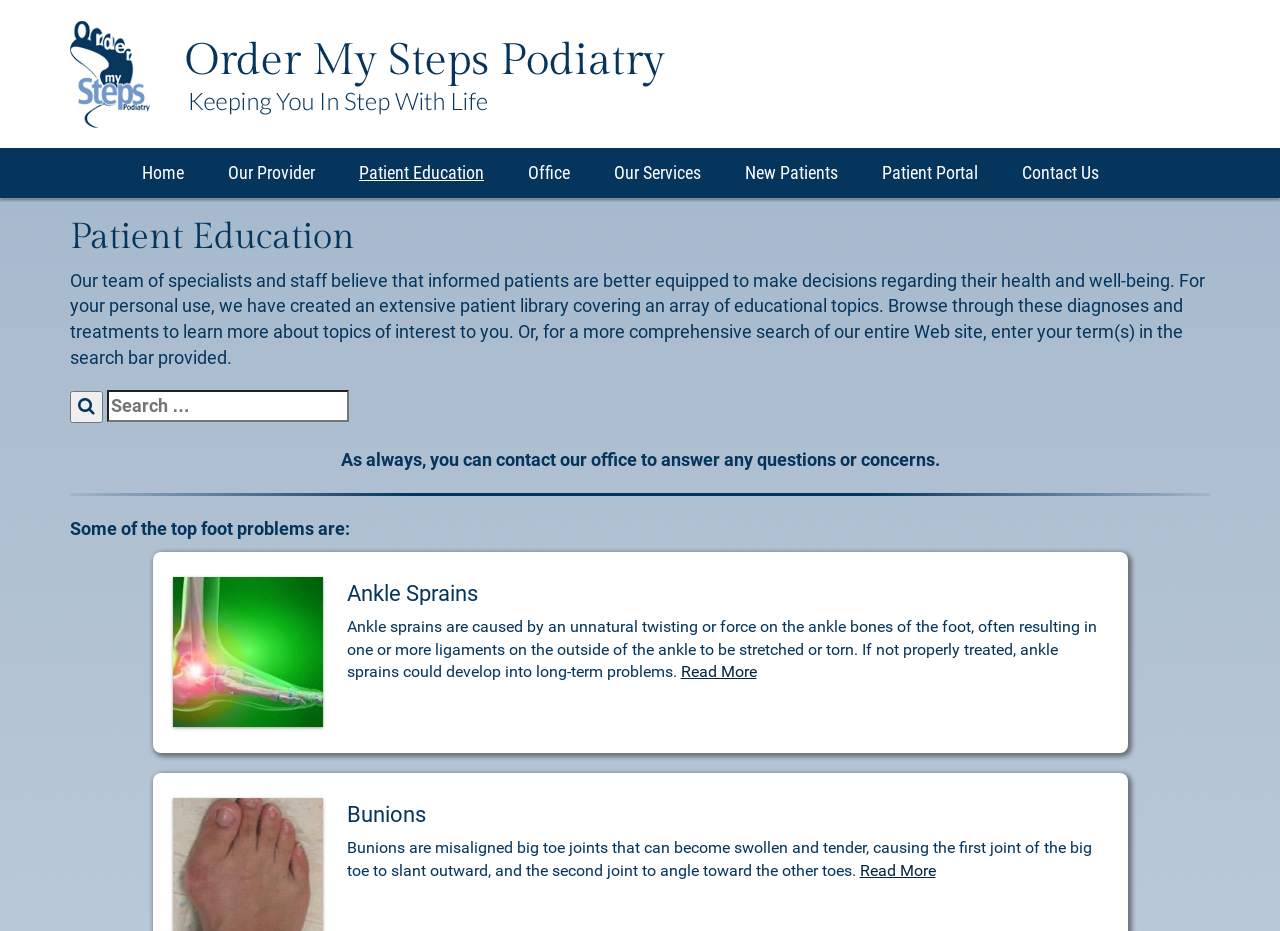Based on the image, please respond to the question with as much detail as possible:
How can users contact the office?

Users can contact the office to answer any questions or concerns they may have, as stated in the paragraph below the search bar, which provides an alternative to searching the website for information.